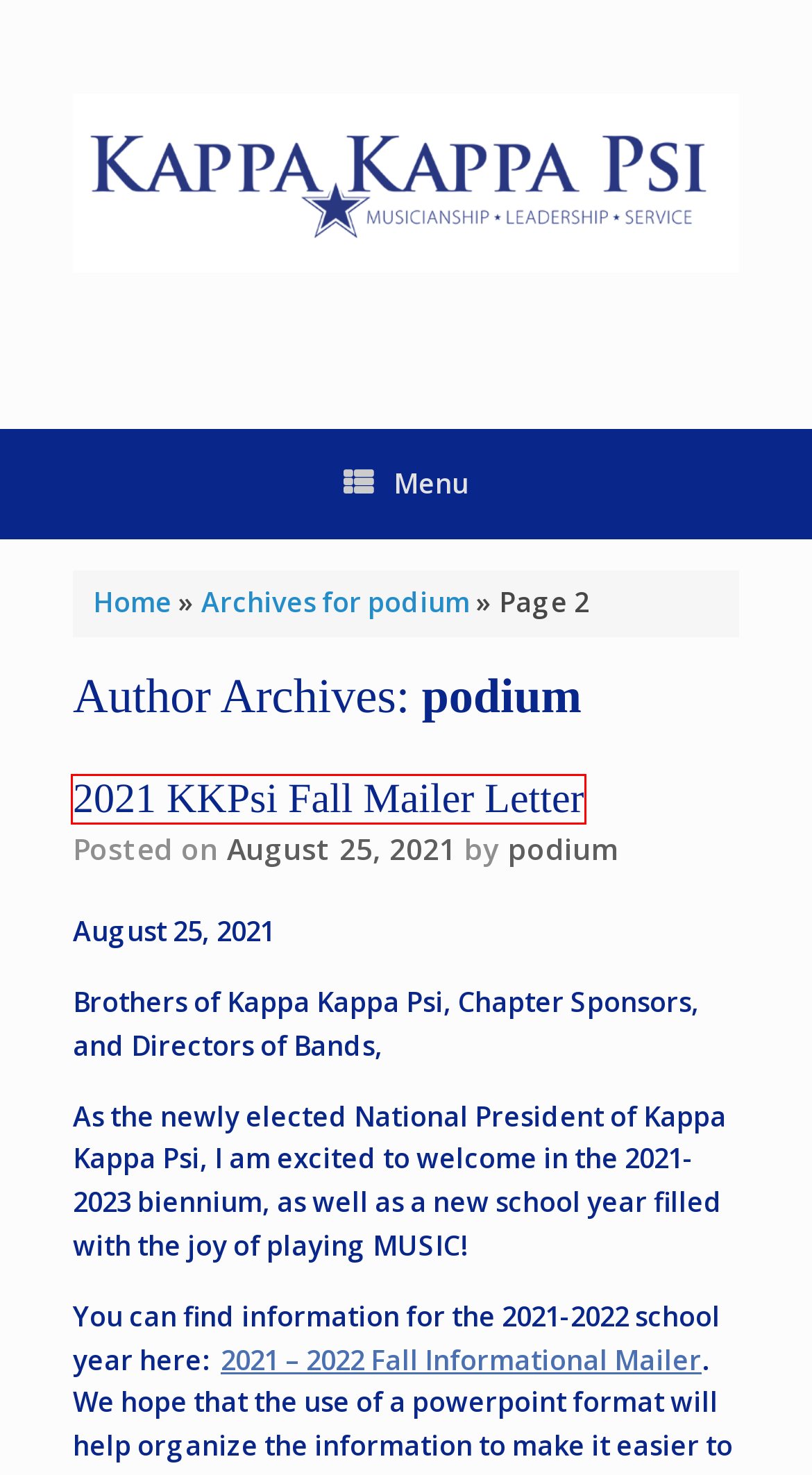You have a screenshot showing a webpage with a red bounding box highlighting an element. Choose the webpage description that best fits the new webpage after clicking the highlighted element. The descriptions are:
A. podium, Author at Kappa Kappa Psi - Page 3 of 18
B. Announcing the 2021-23 Chapter Field Representatives - Kappa Kappa Psi
C. podium, Author at Kappa Kappa Psi
D. Call for Applications - National Vice President for Student Affairs - Kappa Kappa Psi
E. Home - Kappa Kappa Psi
F. podium, Author at Kappa Kappa Psi - Page 7 of 18
G. 2021 KKPsi Fall Mailer Letter - Kappa Kappa Psi
H. PIVOT - National Headquarters of Kappa Kappa Psi & Tau Beta Sigma

G